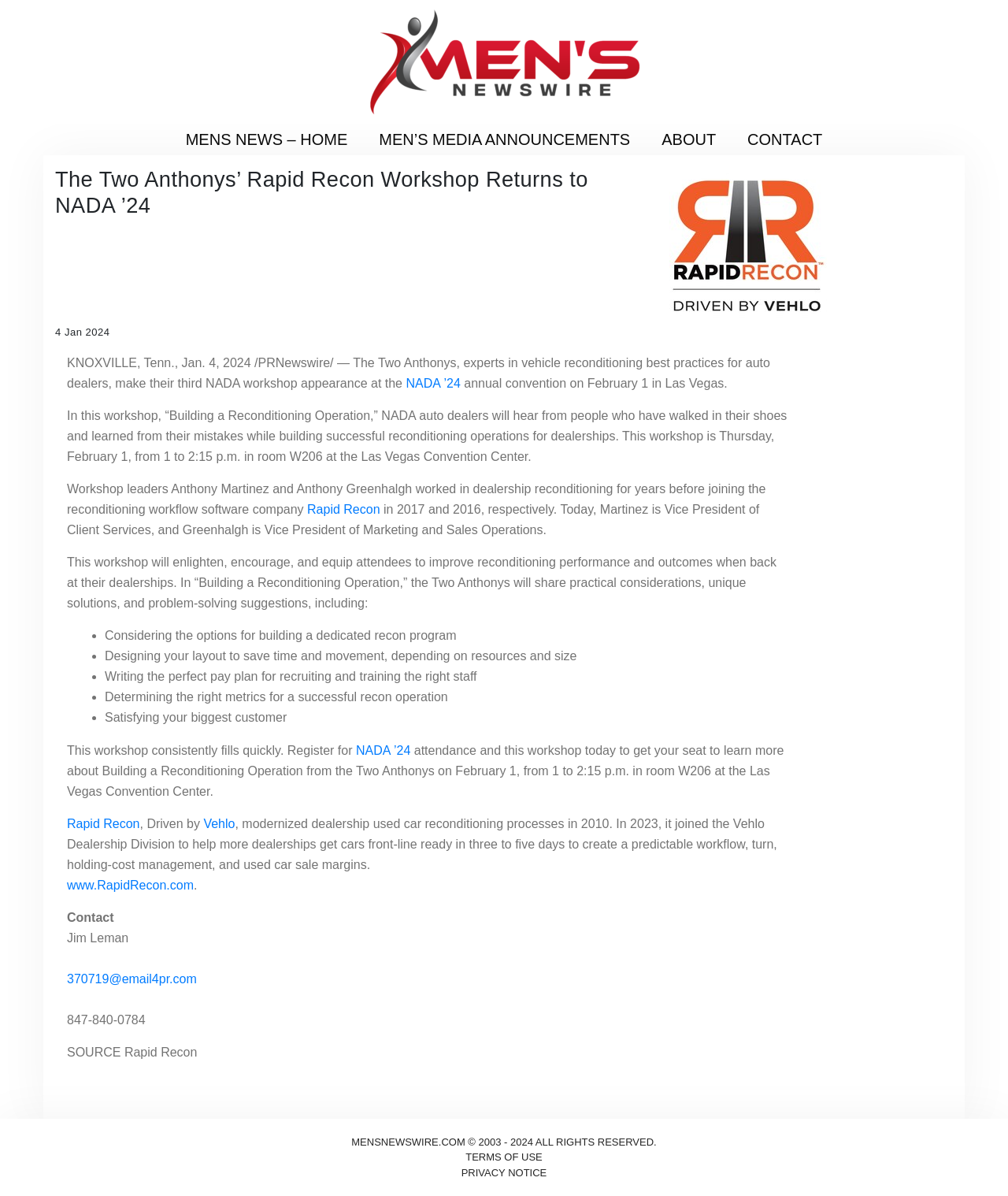Please provide the bounding box coordinates for the element that needs to be clicked to perform the instruction: "Click on the 'NADA ’24' link". The coordinates must consist of four float numbers between 0 and 1, formatted as [left, top, right, bottom].

[0.403, 0.315, 0.457, 0.326]